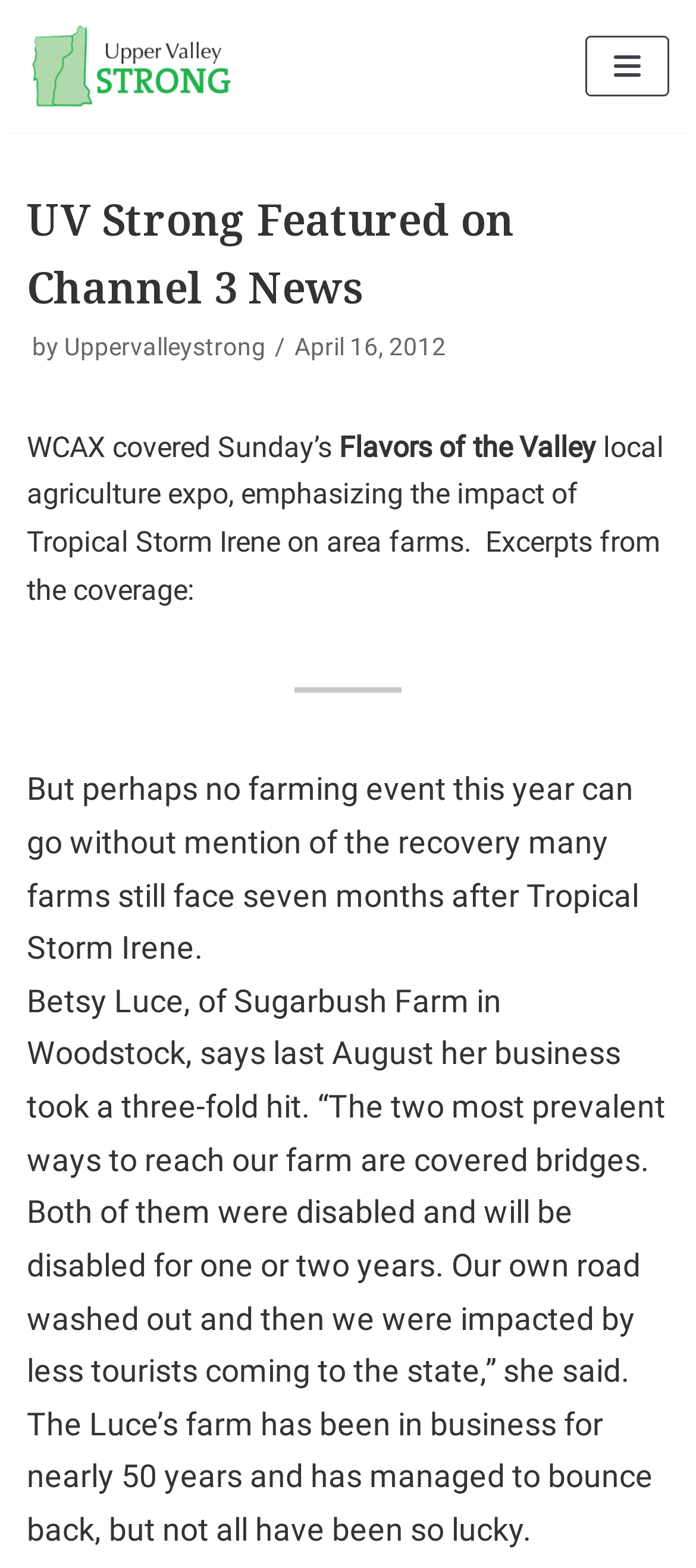What is the date mentioned in the article?
Answer the question with a detailed and thorough explanation.

The article mentions a date, April 16, 2012, which is likely the date when the article was published or when the event mentioned in the article took place.